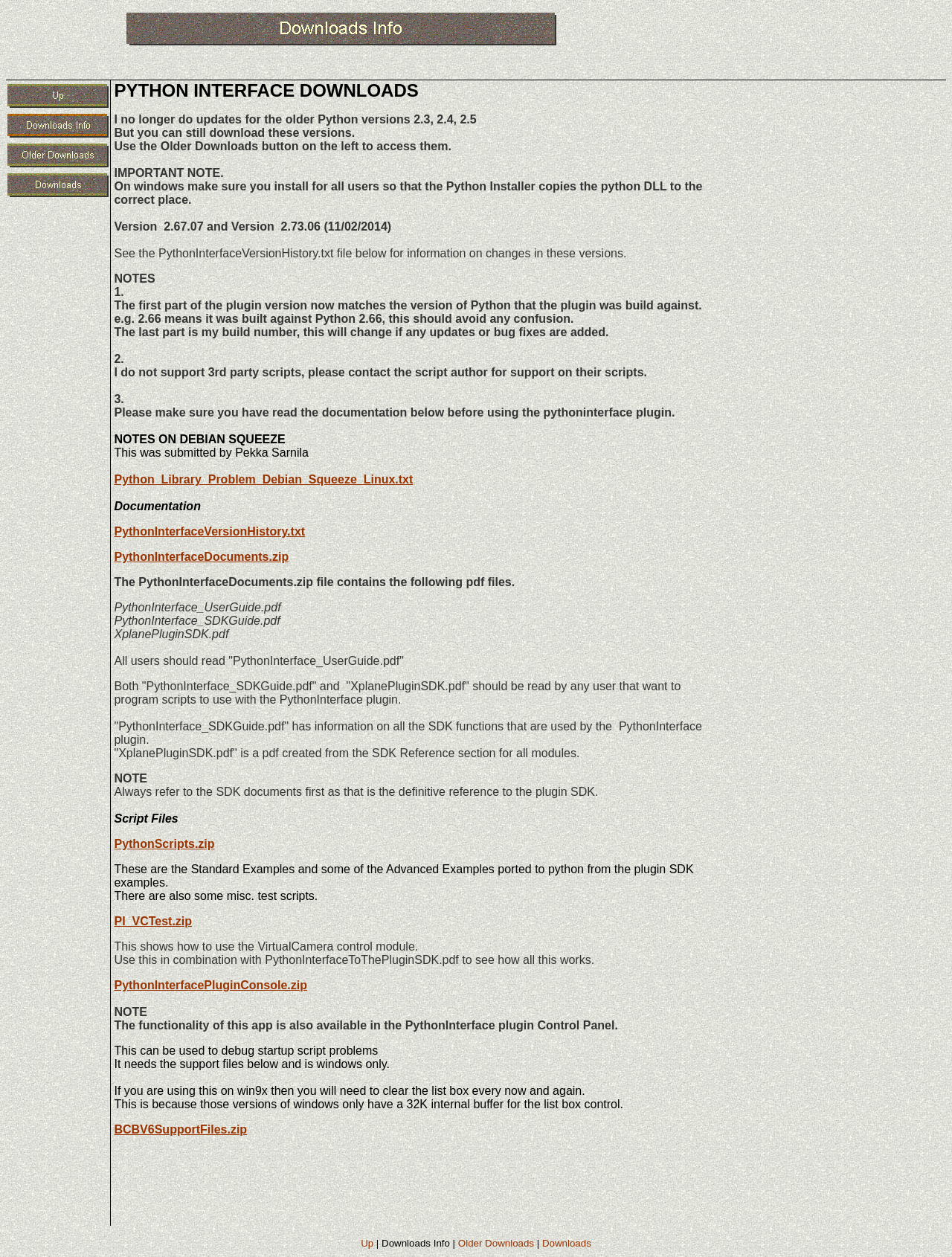Give a detailed explanation of the elements present on the webpage.

The webpage is titled "Downloads Info" and has a layout divided into several sections. At the top, there is a table with a single row containing three cells. The first cell is empty, the second cell contains the title "Downloads Info" with an image, and the third cell is empty.

Below this table, there is another table with a single row containing two cells. The first cell contains a heading with no text, and the second cell is empty.

The main content of the webpage is contained in a large table with a single row and three cells. The first cell contains a series of links and images, including "Up", "Older Downloads", and "Downloads". The second cell is empty, and the third cell contains a large block of text with several sections.

The text in the third cell is divided into several sections, including "PYTHON INTERFACE DOWNLOADS", "NOTES", "NOTES ON DEBIAN SQUEEZE", and "Script Files". Each section contains several paragraphs of text, with some sections having links to files such as "Python_Library_Problem_Debian_Squeeze_Linux.txt" and "PythonInterfaceVersionHistory.txt". There are also links to zip files, including "PythonScripts.zip" and "PI_VCTest.zip".

At the bottom of the webpage, there is a table with a single row and three cells, each containing a small amount of text or an image.